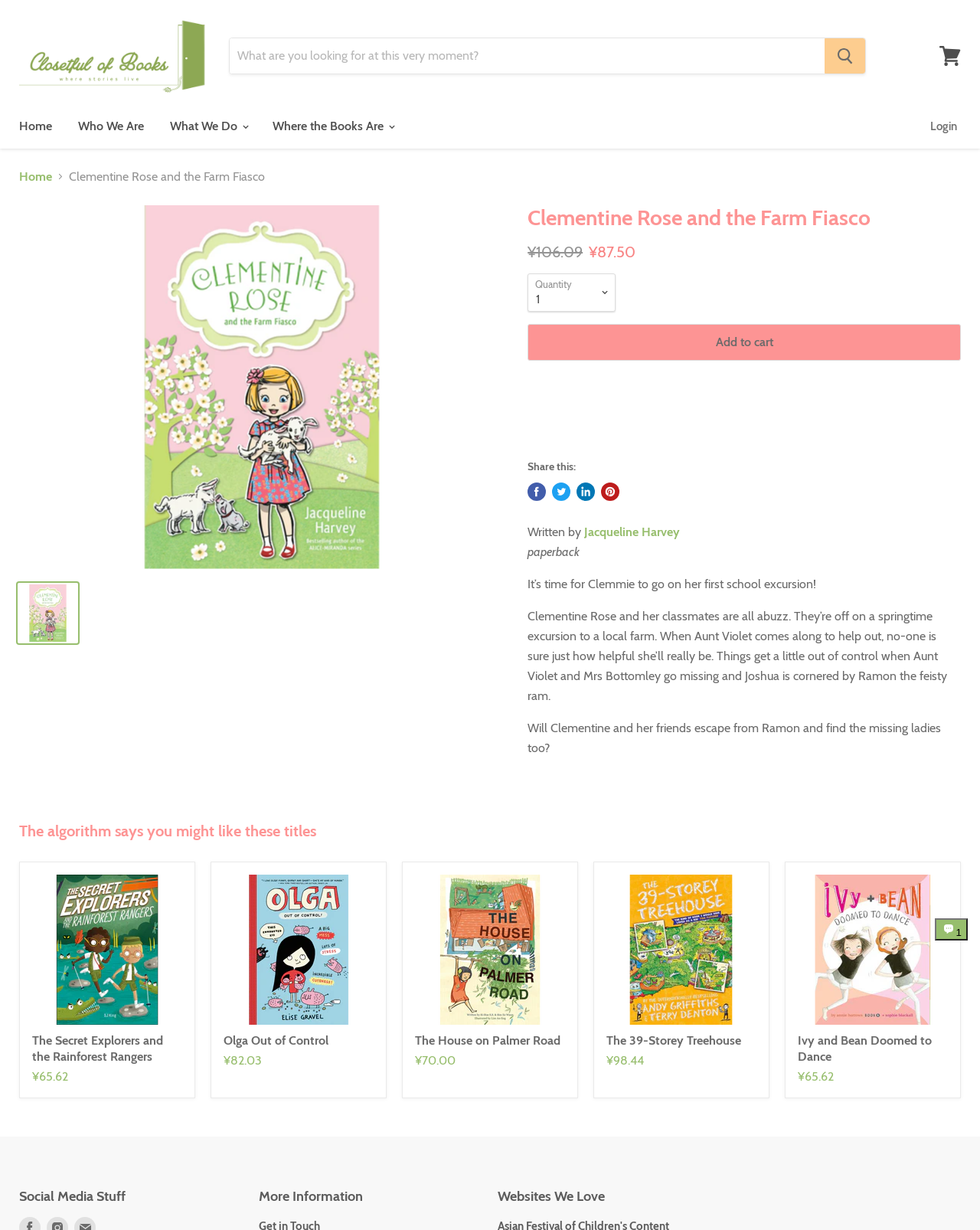Using the description: "Home", determine the UI element's bounding box coordinates. Ensure the coordinates are in the format of four float numbers between 0 and 1, i.e., [left, top, right, bottom].

[0.008, 0.089, 0.065, 0.116]